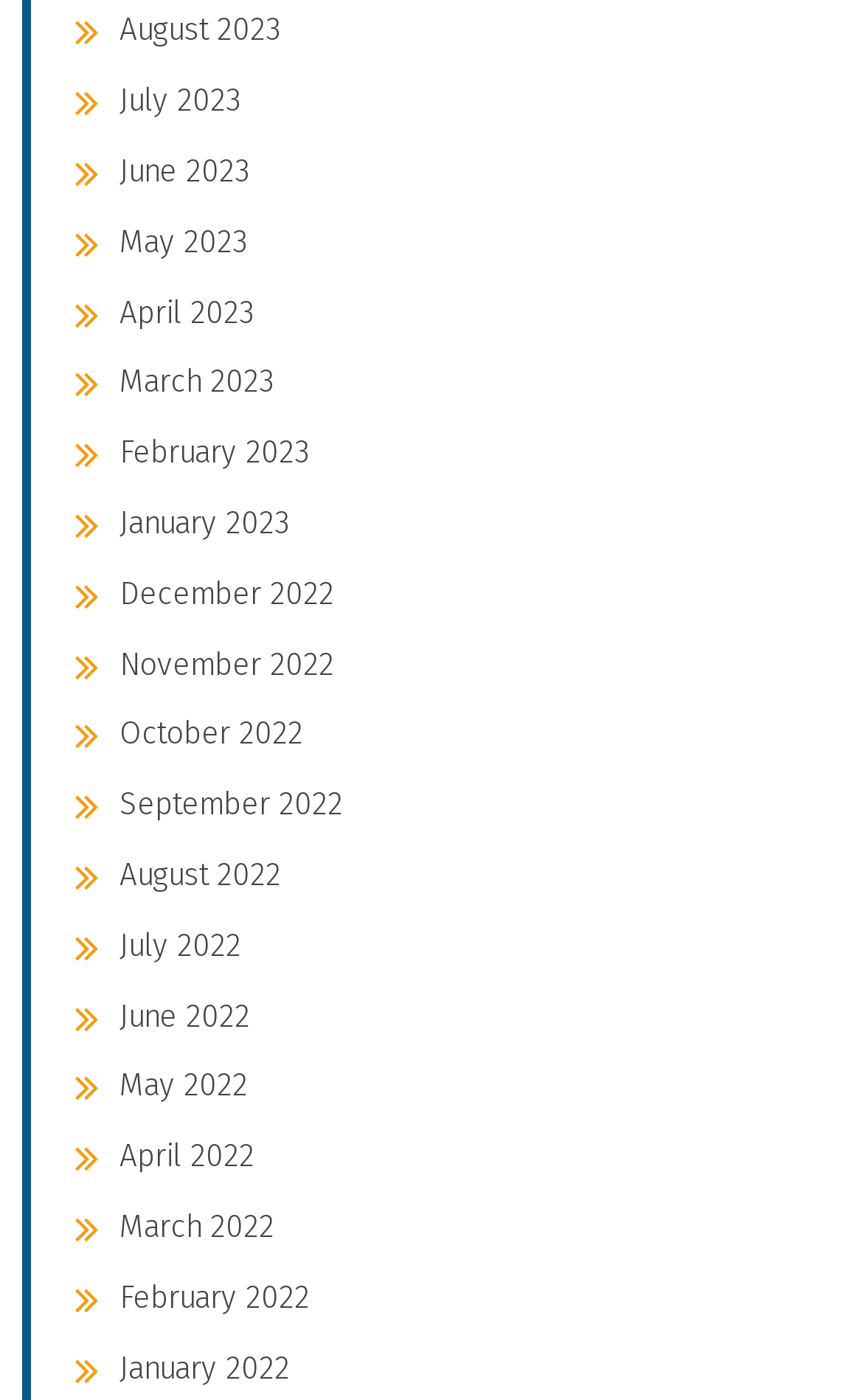Consider the image and give a detailed and elaborate answer to the question: 
What is the earliest month listed?

I looked at the list of links and found that the last link, which is at the bottom of the list, is 'January 2022', indicating that it is the earliest month listed.